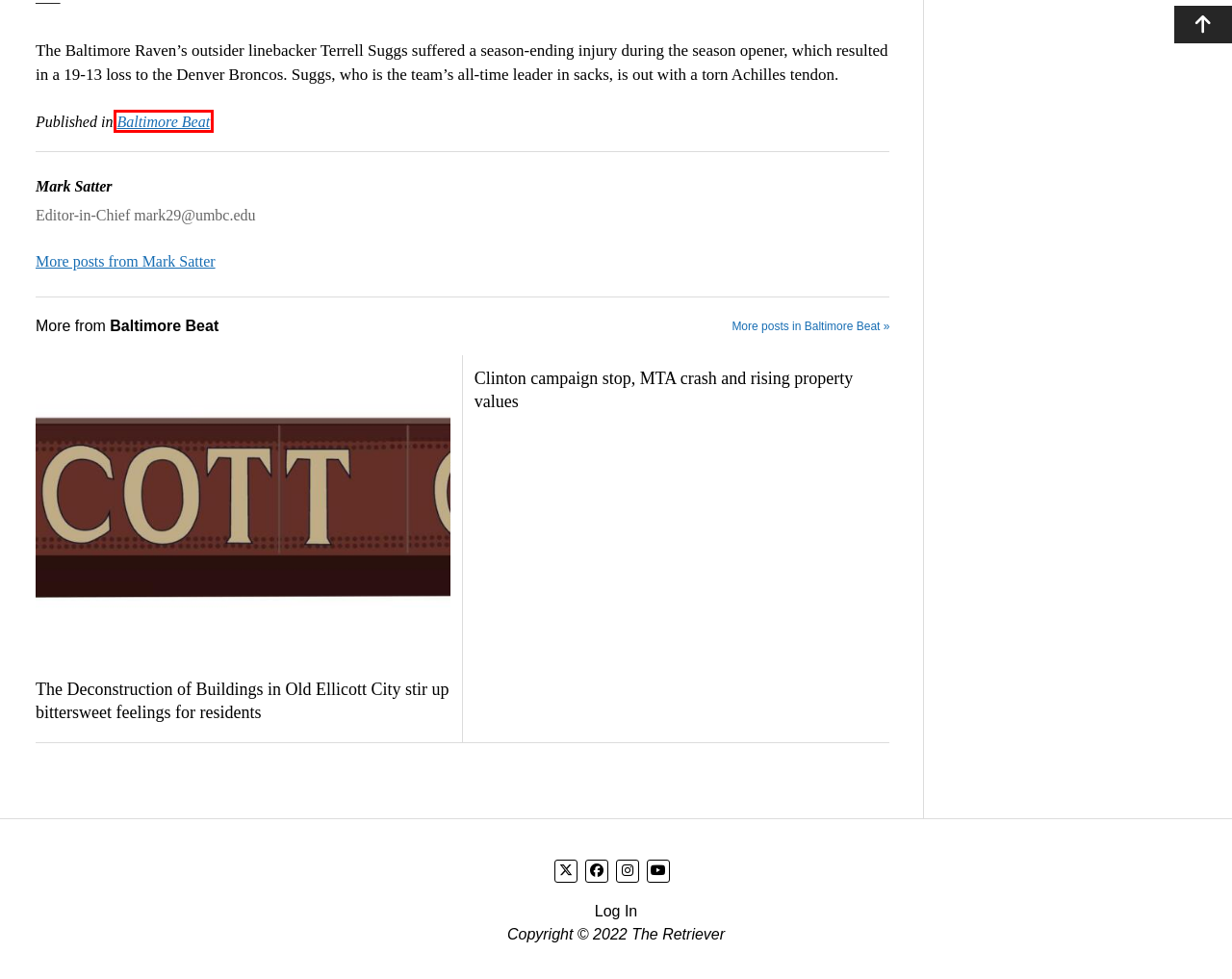Given a webpage screenshot with a red bounding box around a particular element, identify the best description of the new webpage that will appear after clicking on the element inside the red bounding box. Here are the candidates:
A. Signup Form
B. Opinions – The Retriever
C. Baltimore Beat – The Retriever
D. Log In ‹ The Retriever — WordPress
E. Mark Satter – The Retriever
F. Under Construction – The Retriever
G. Clinton campaign stop, MTA crash and rising property values – The Retriever
H. UMBC Presents Earth Month 2024 – The Retriever

C